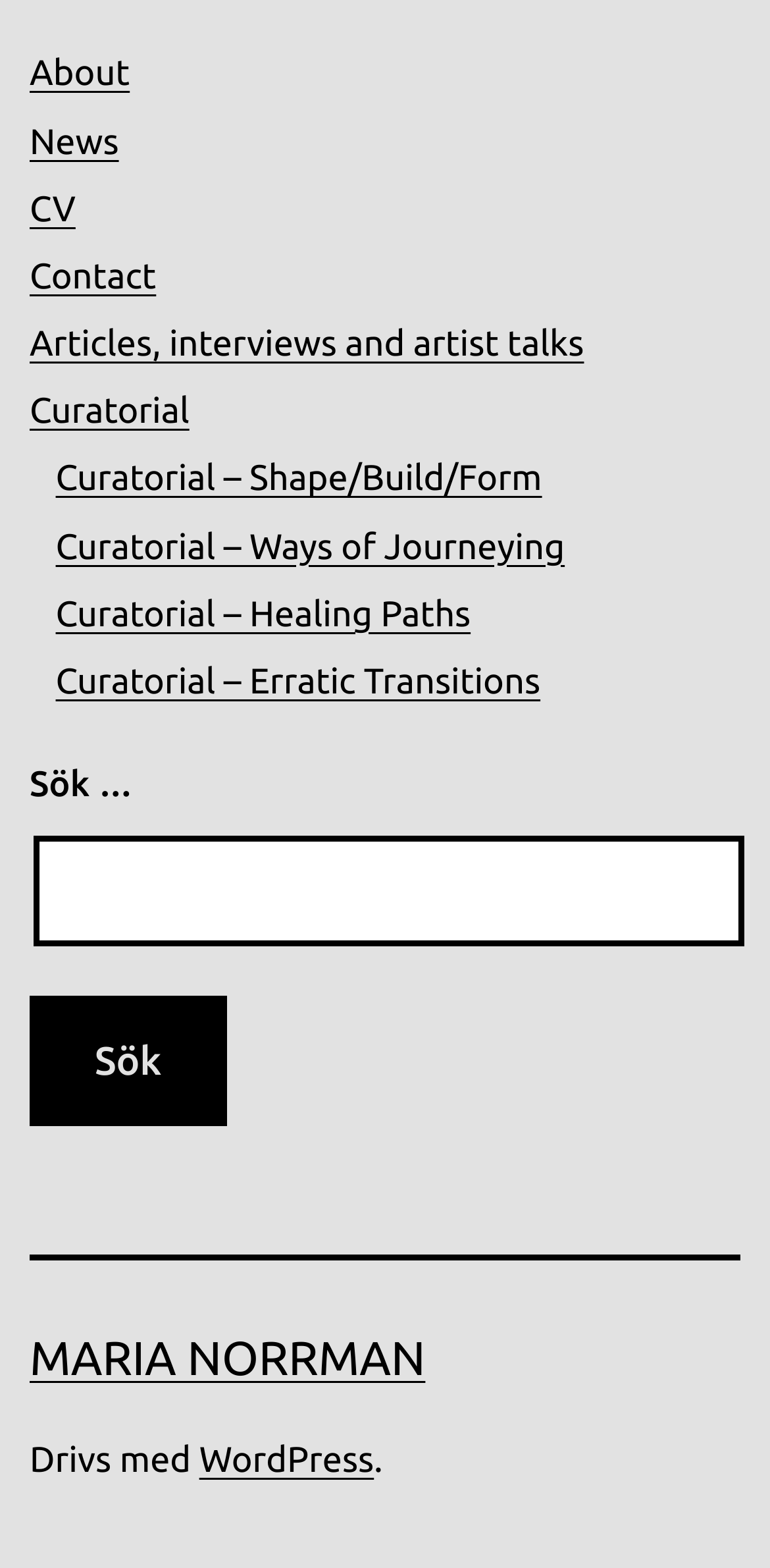Please find and report the bounding box coordinates of the element to click in order to perform the following action: "search for something". The coordinates should be expressed as four float numbers between 0 and 1, in the format [left, top, right, bottom].

[0.044, 0.533, 0.967, 0.604]